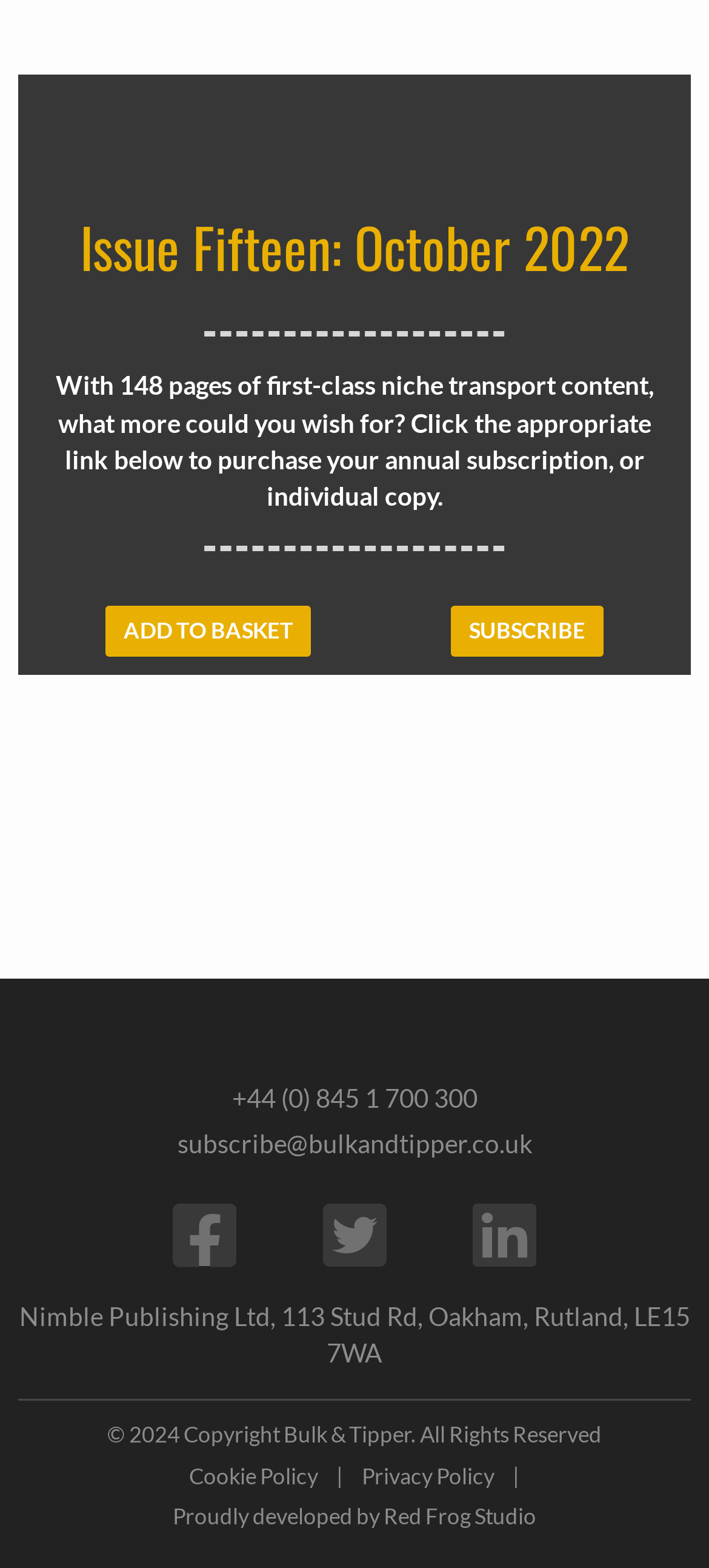Identify the bounding box coordinates for the UI element described as follows: "title="Issue Fifteen (October 2022)"". Ensure the coordinates are four float numbers between 0 and 1, formatted as [left, top, right, bottom].

[0.051, 0.06, 0.949, 0.086]